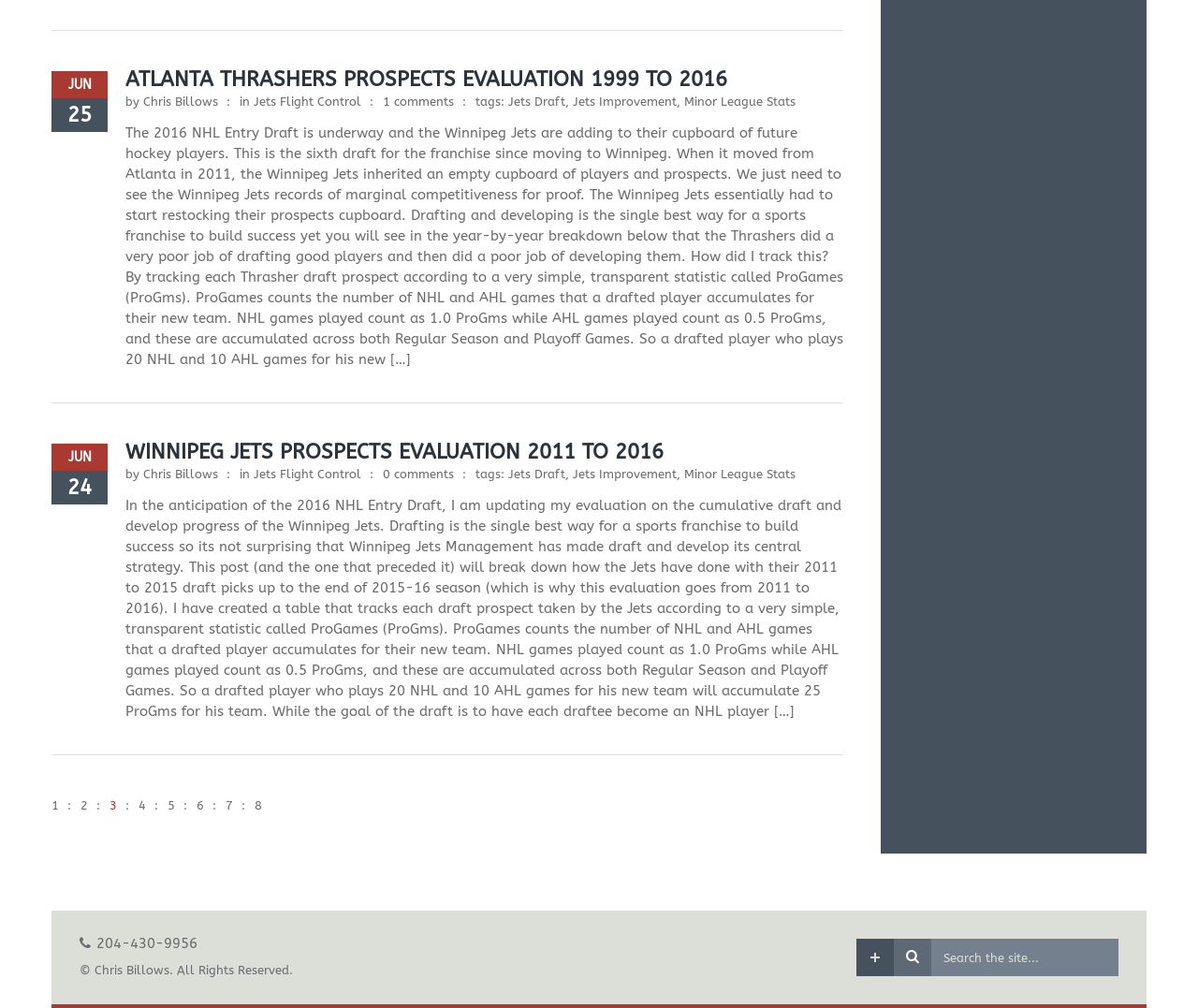Specify the bounding box coordinates for the region that must be clicked to perform the given instruction: "Search the site...".

[0.746, 0.931, 0.934, 0.969]